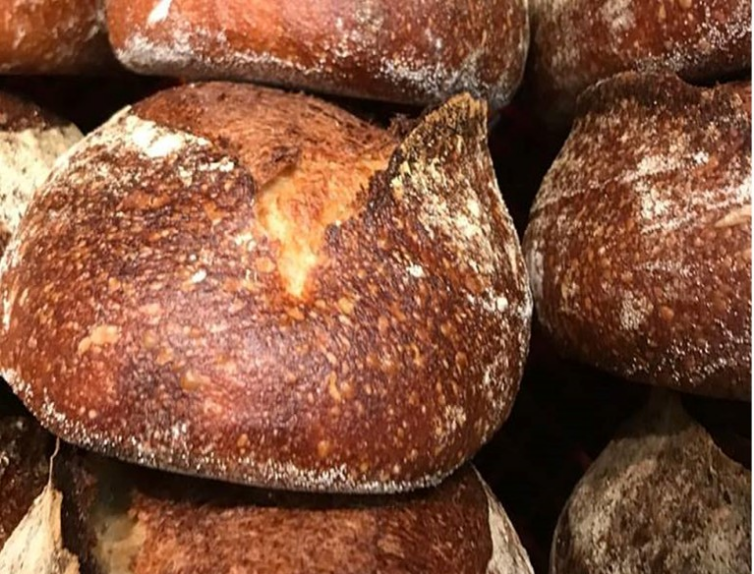What is the texture of the sourdough crusts?
Based on the image, please offer an in-depth response to the question.

The caption highlights the 'distinctively crisp, textured surface' of the sourdough loaves, suggesting that the crusts have a crunchy and irregular texture.